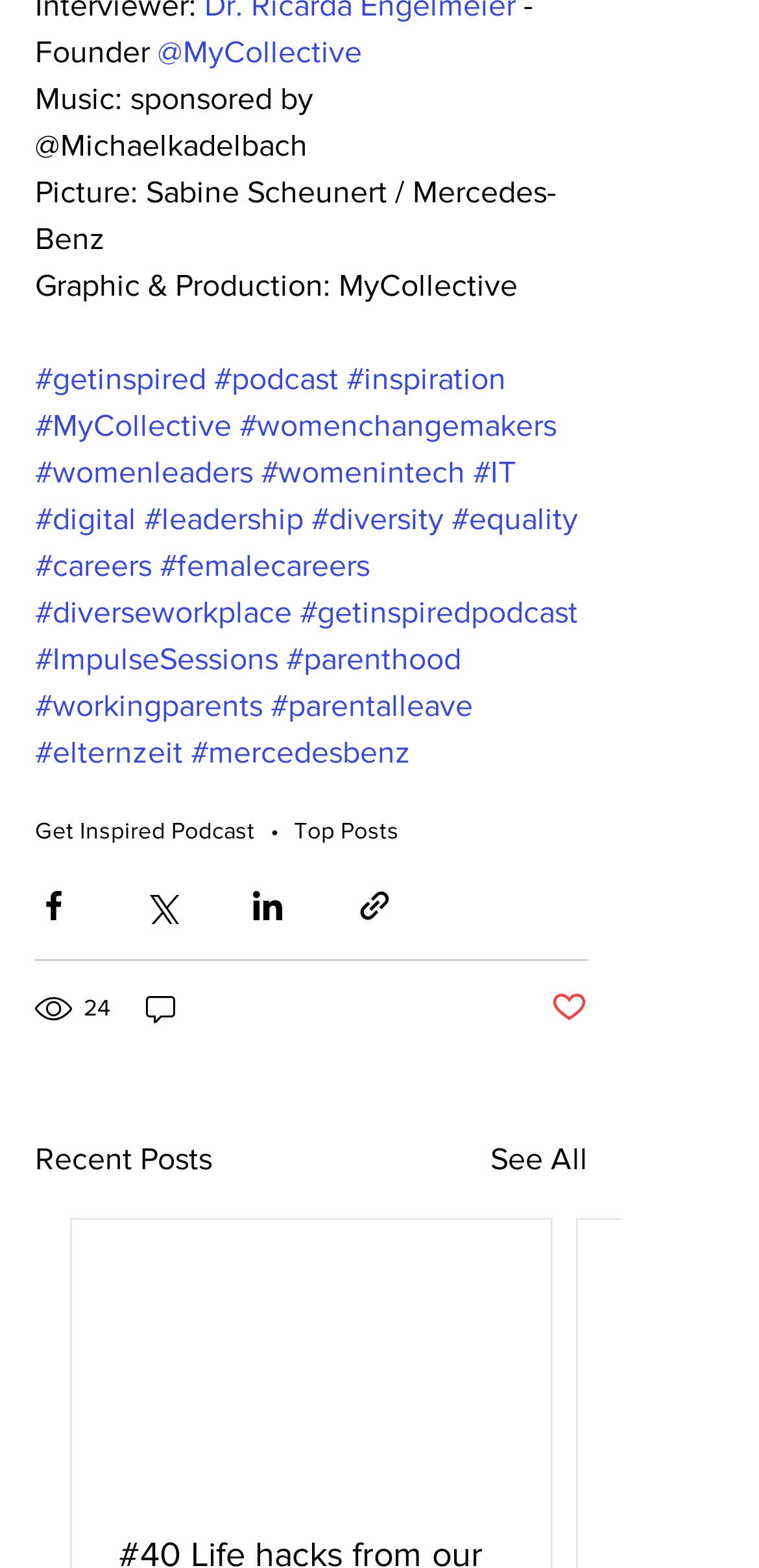Can you pinpoint the bounding box coordinates for the clickable element required for this instruction: "Click on the '#getinspired' link"? The coordinates should be four float numbers between 0 and 1, i.e., [left, top, right, bottom].

[0.046, 0.23, 0.272, 0.252]